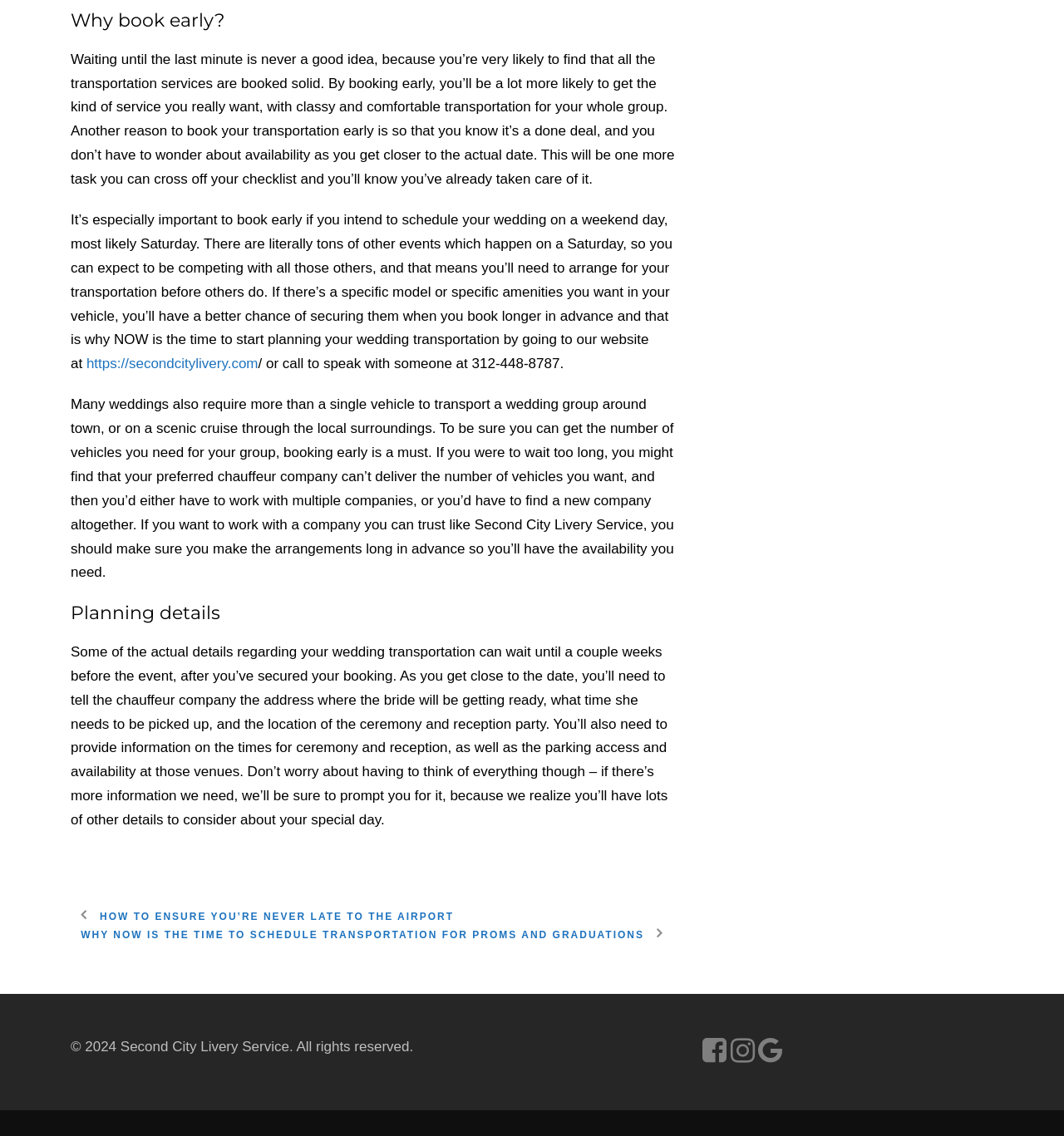What is the importance of booking early?
Please use the image to provide a one-word or short phrase answer.

To get preferred transportation